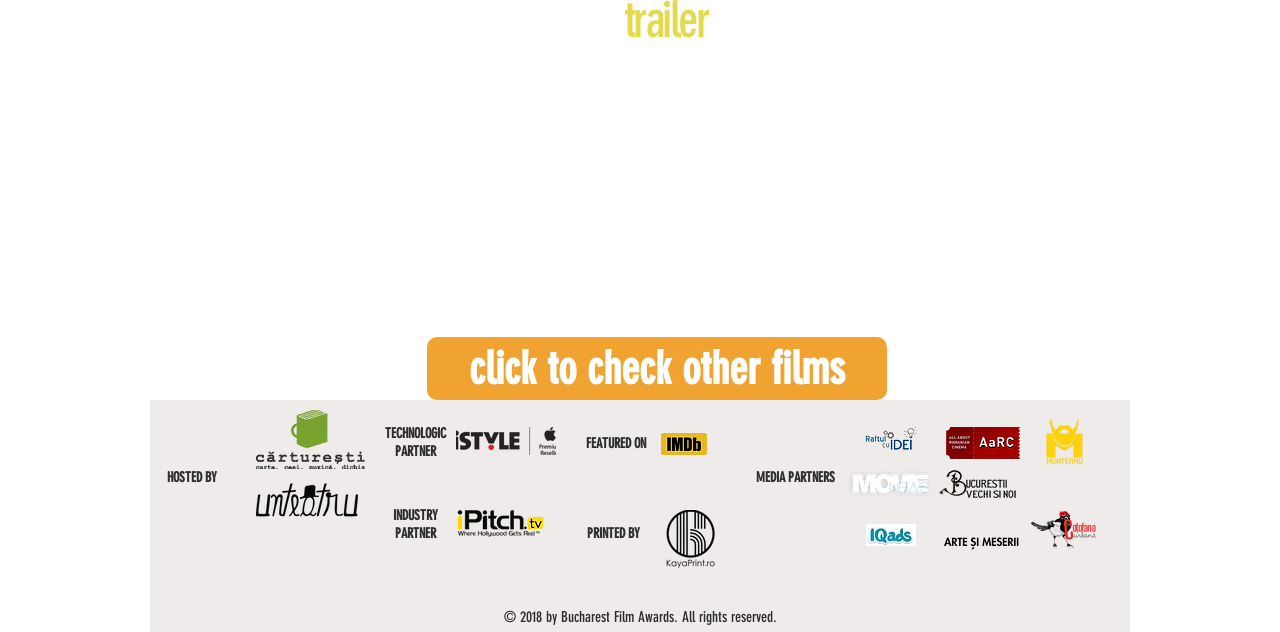What is featured on?
Using the image, respond with a single word or phrase.

IMDB